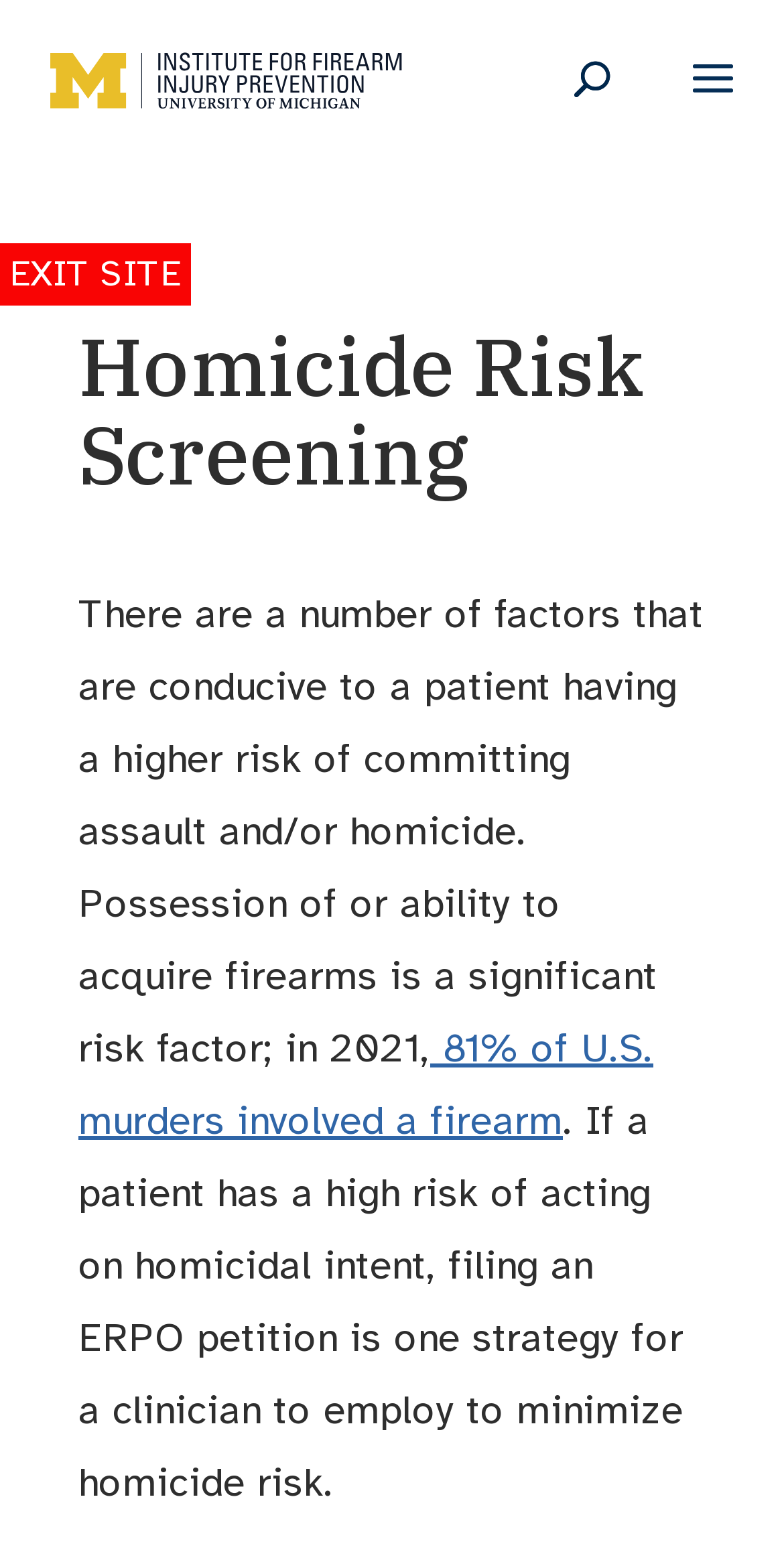Use a single word or phrase to answer the question:
What is the name of the institute?

Institute for Firearm Injury Prevention